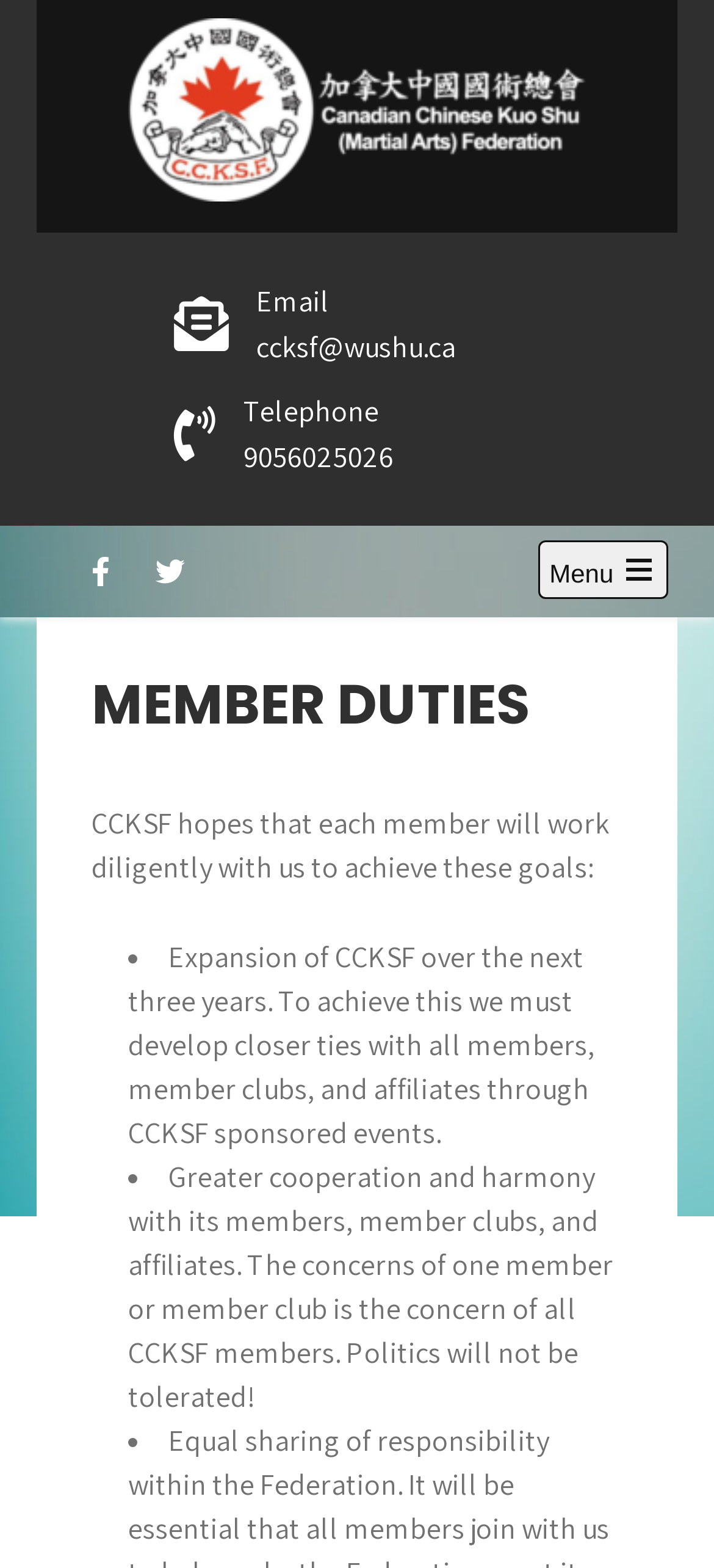Refer to the image and provide an in-depth answer to the question:
What are the goals of the federation?

The goals of the federation can be inferred from the static text elements below the 'MEMBER DUTIES' heading. The text mentions the expansion of the federation and greater cooperation and harmony with its members, among other things.